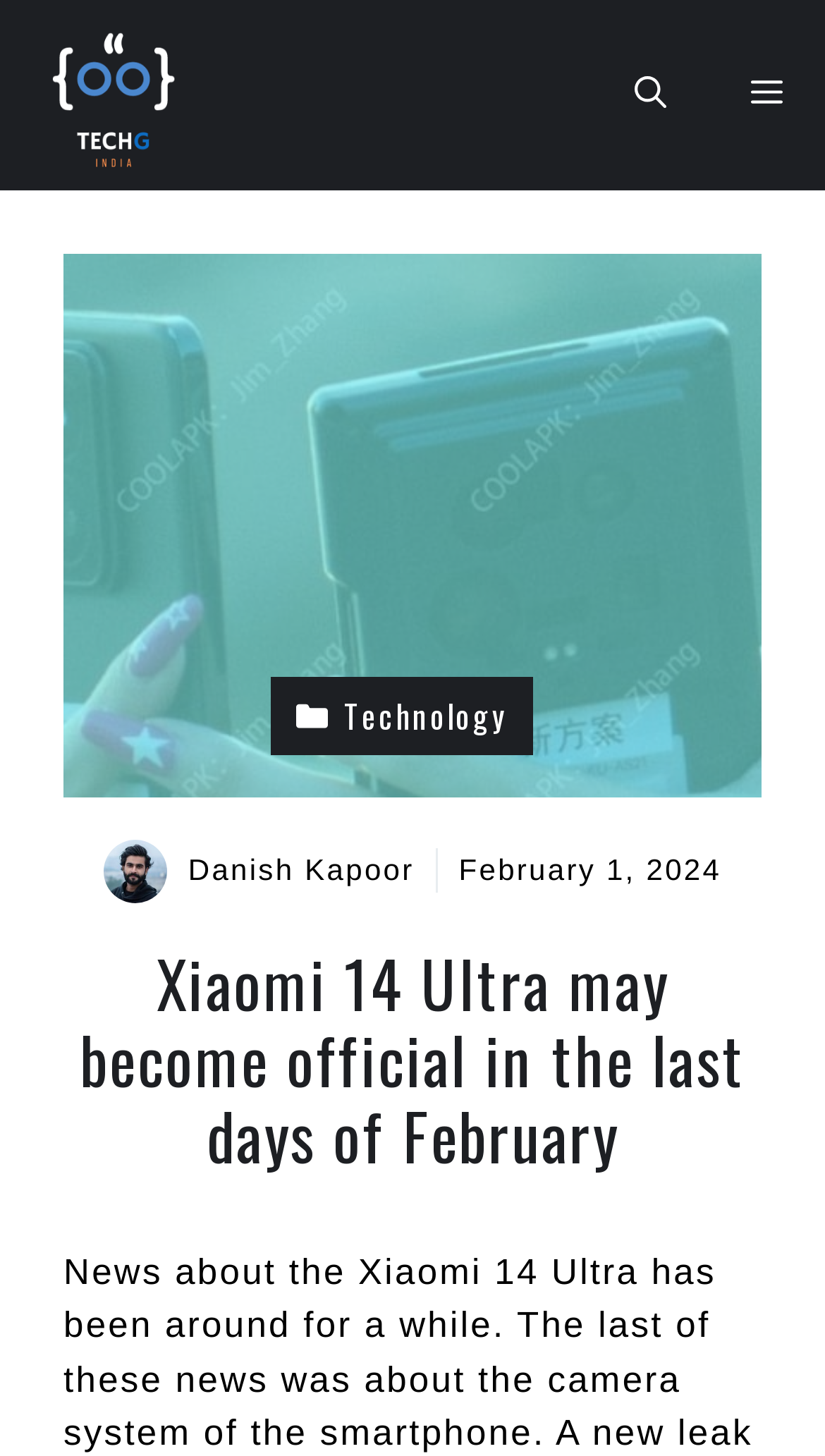What is the date mentioned in the article?
Please provide a detailed and thorough answer to the question.

I found the date by looking at the time element in the webpage, which is located below the author's image and name. The date is written in the format 'February 1, 2024'.